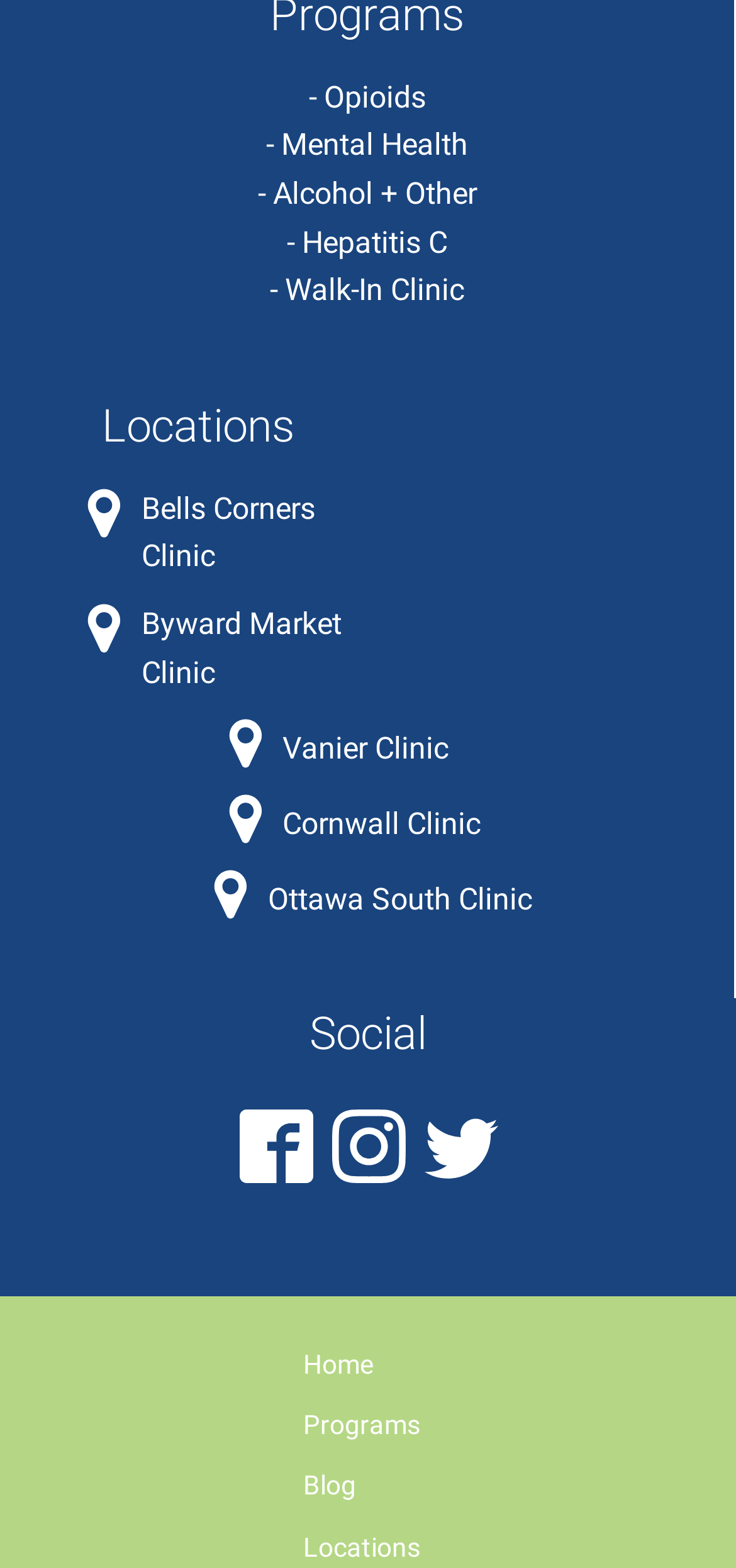What is the last social media platform listed?
Answer the question with a single word or phrase, referring to the image.

Twitter